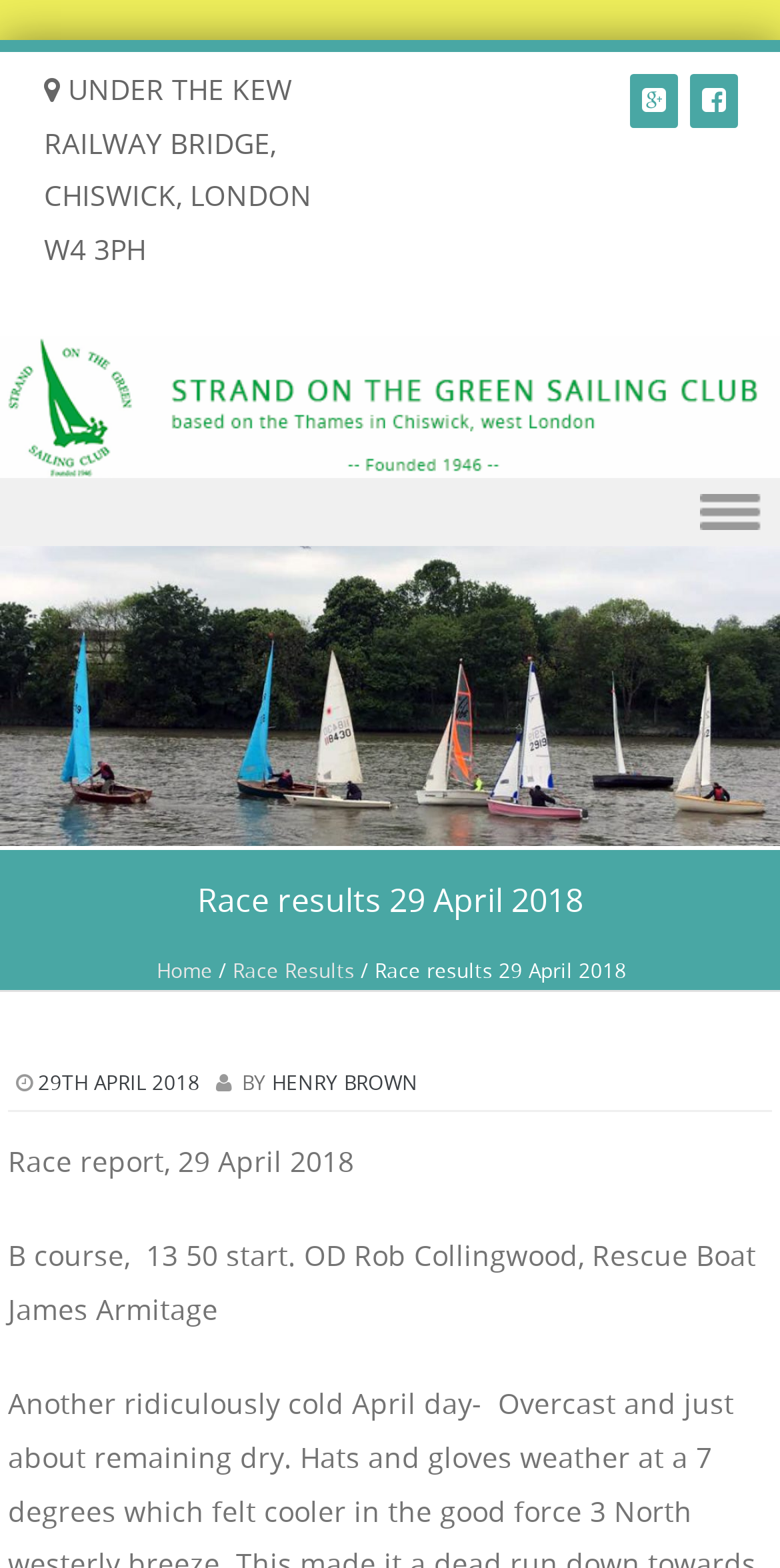What is the address of Strand on the Green Sailing Club?
Based on the screenshot, provide your answer in one word or phrase.

UNDER THE KEW RAILWAY BRIDGE, CHISWICK, LONDON W4 3PH